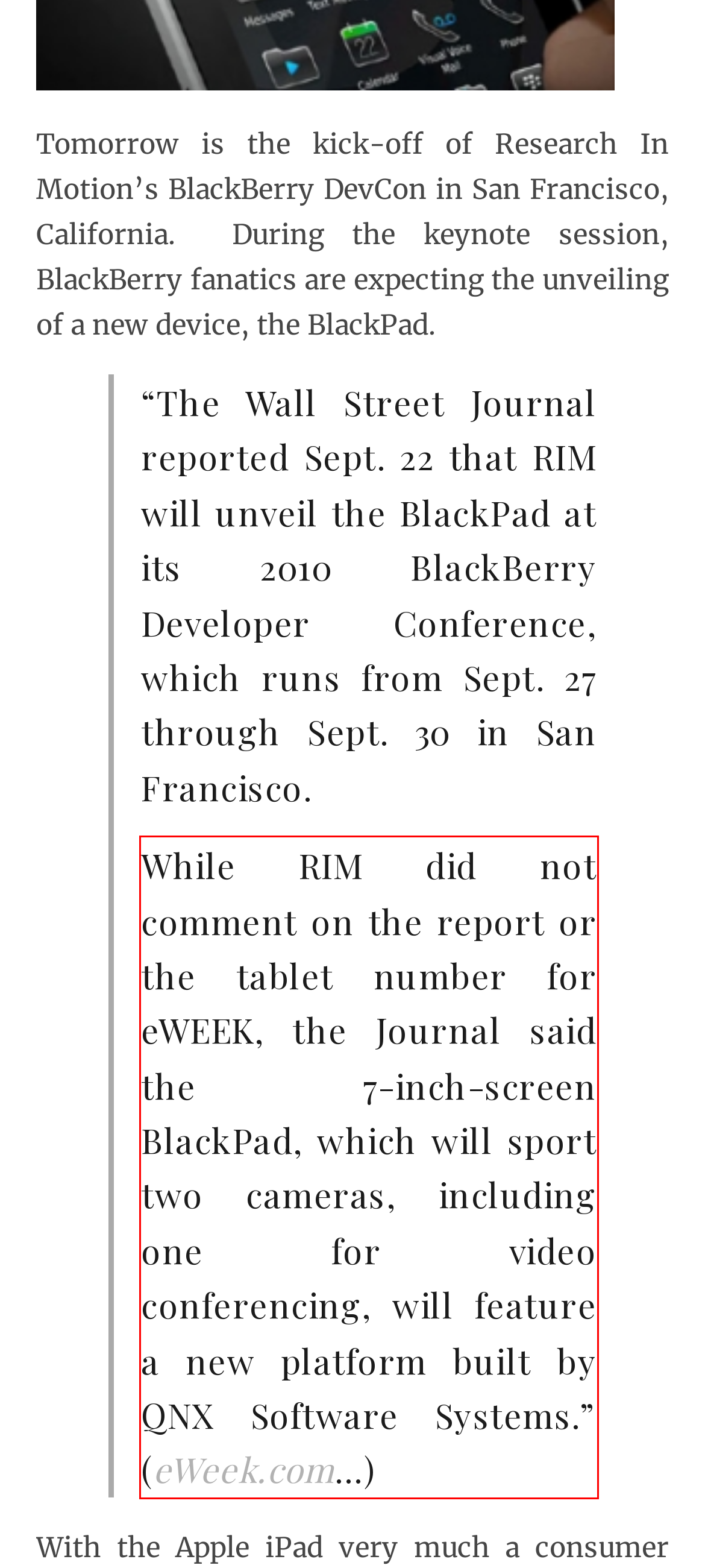Using the webpage screenshot, recognize and capture the text within the red bounding box.

While RIM did not comment on the report or the tablet number for eWEEK, the Journal said the 7-inch-screen BlackPad, which will sport two cameras, including one for video conferencing, will feature a new platform built by QNX Software Systems.” (eWeek.com…)